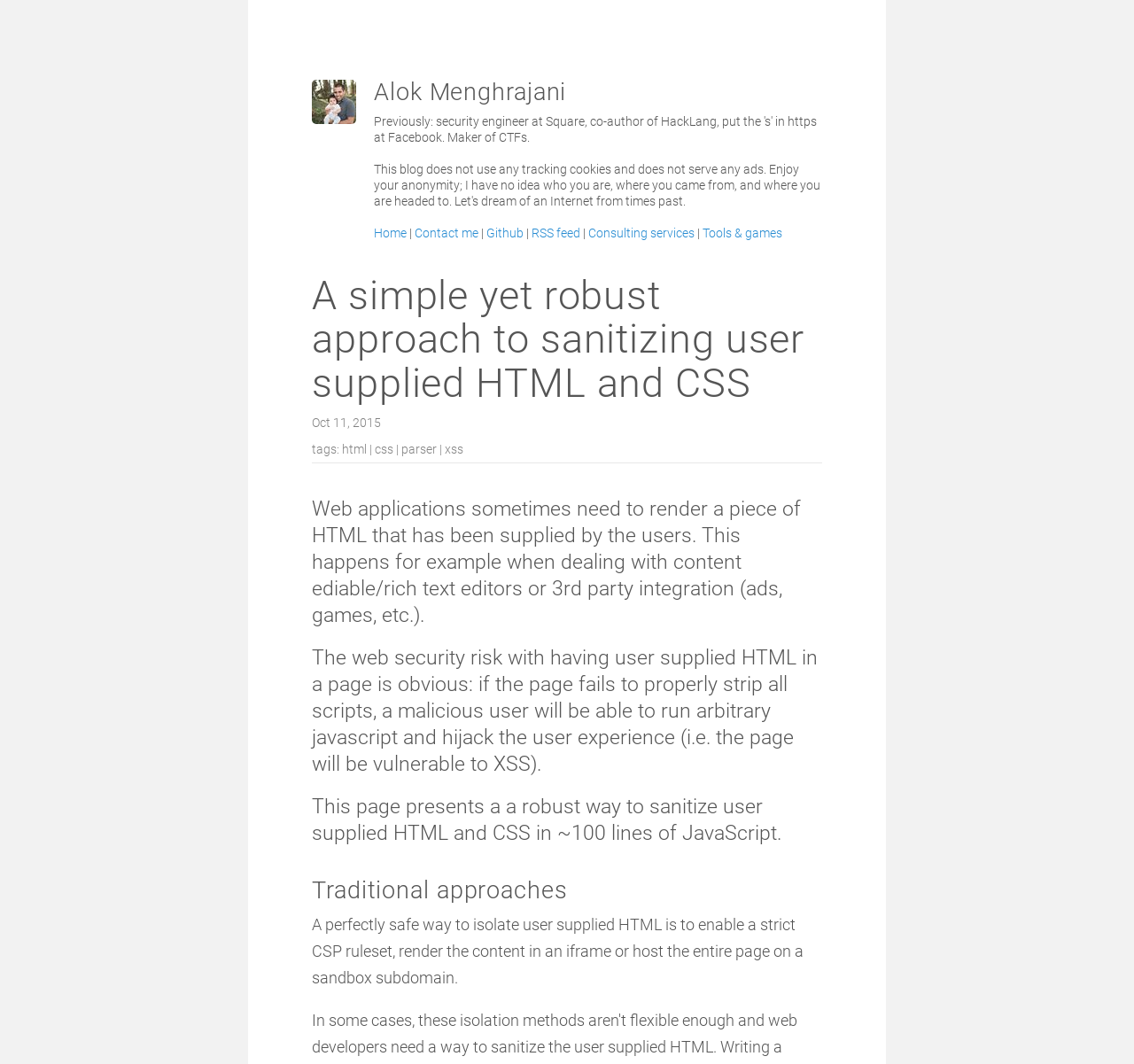Please identify the bounding box coordinates of the element I should click to complete this instruction: 'Read the blog post about sanitizing user supplied HTML and CSS'. The coordinates should be given as four float numbers between 0 and 1, like this: [left, top, right, bottom].

[0.275, 0.257, 0.725, 0.381]